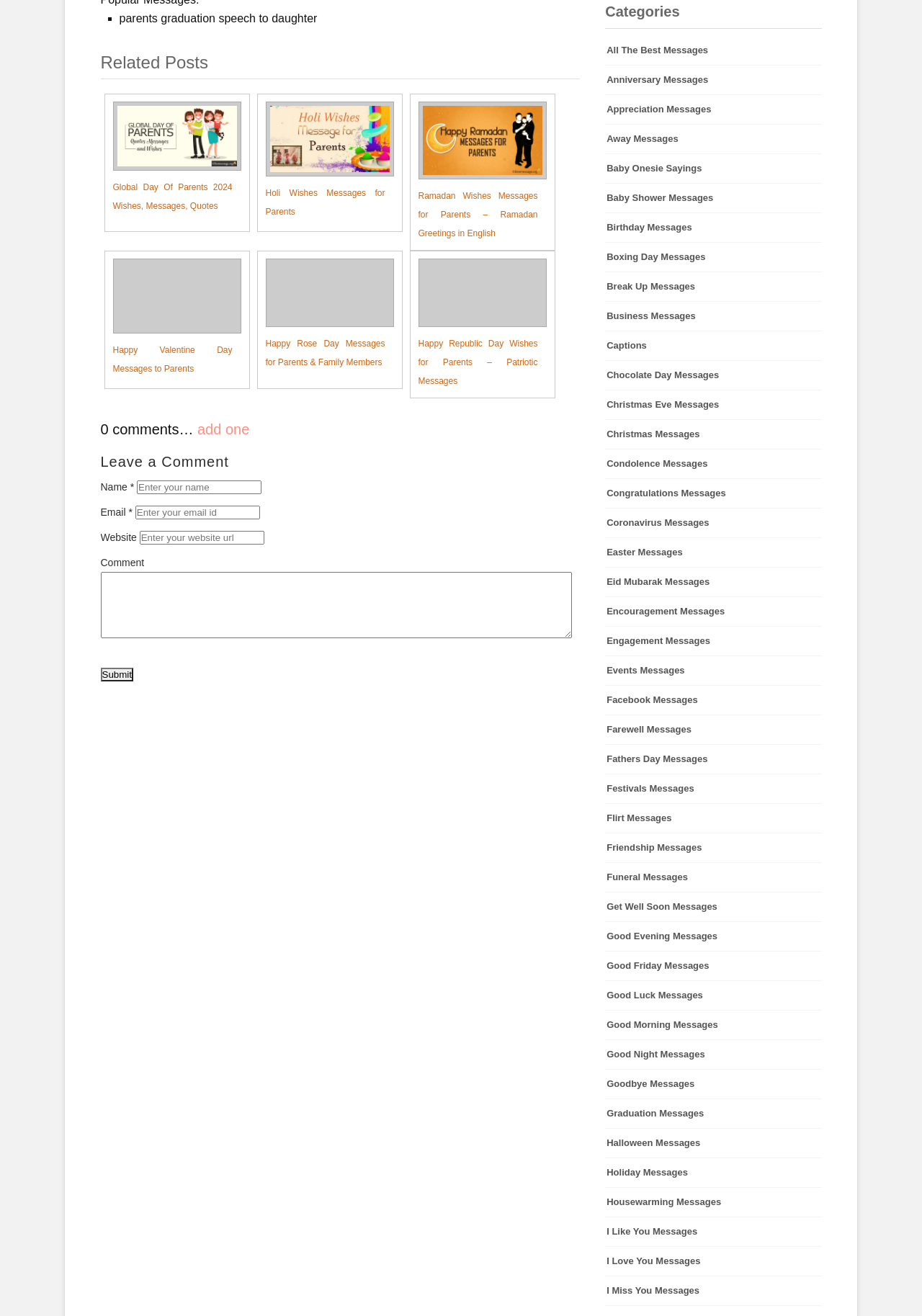Carefully observe the image and respond to the question with a detailed answer:
What is the category of the last link in the categories section?

I found the last link in the categories section by looking at the list of links with the type 'link' and the category names. The last one is 'I Miss You Messages'.